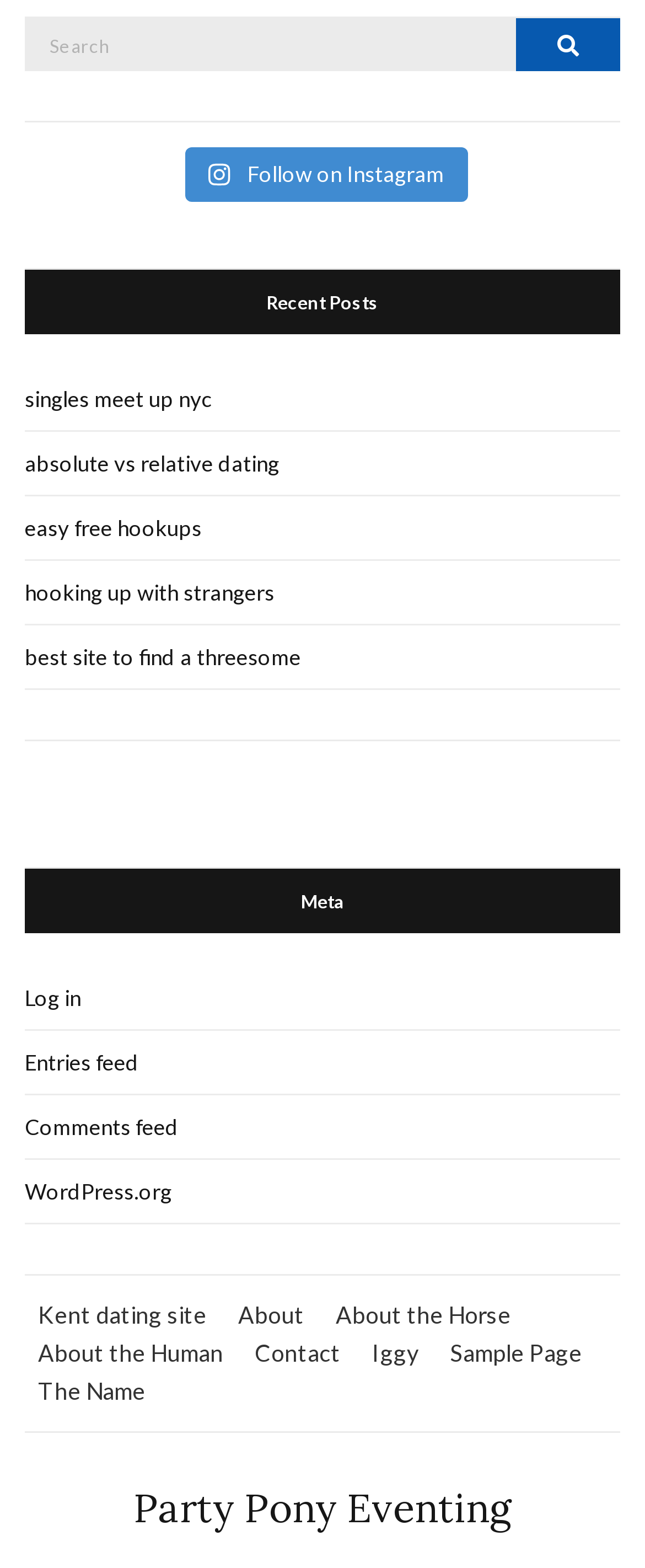Please find the bounding box coordinates of the element that must be clicked to perform the given instruction: "Follow on Instagram". The coordinates should be four float numbers from 0 to 1, i.e., [left, top, right, bottom].

[0.288, 0.094, 0.725, 0.129]